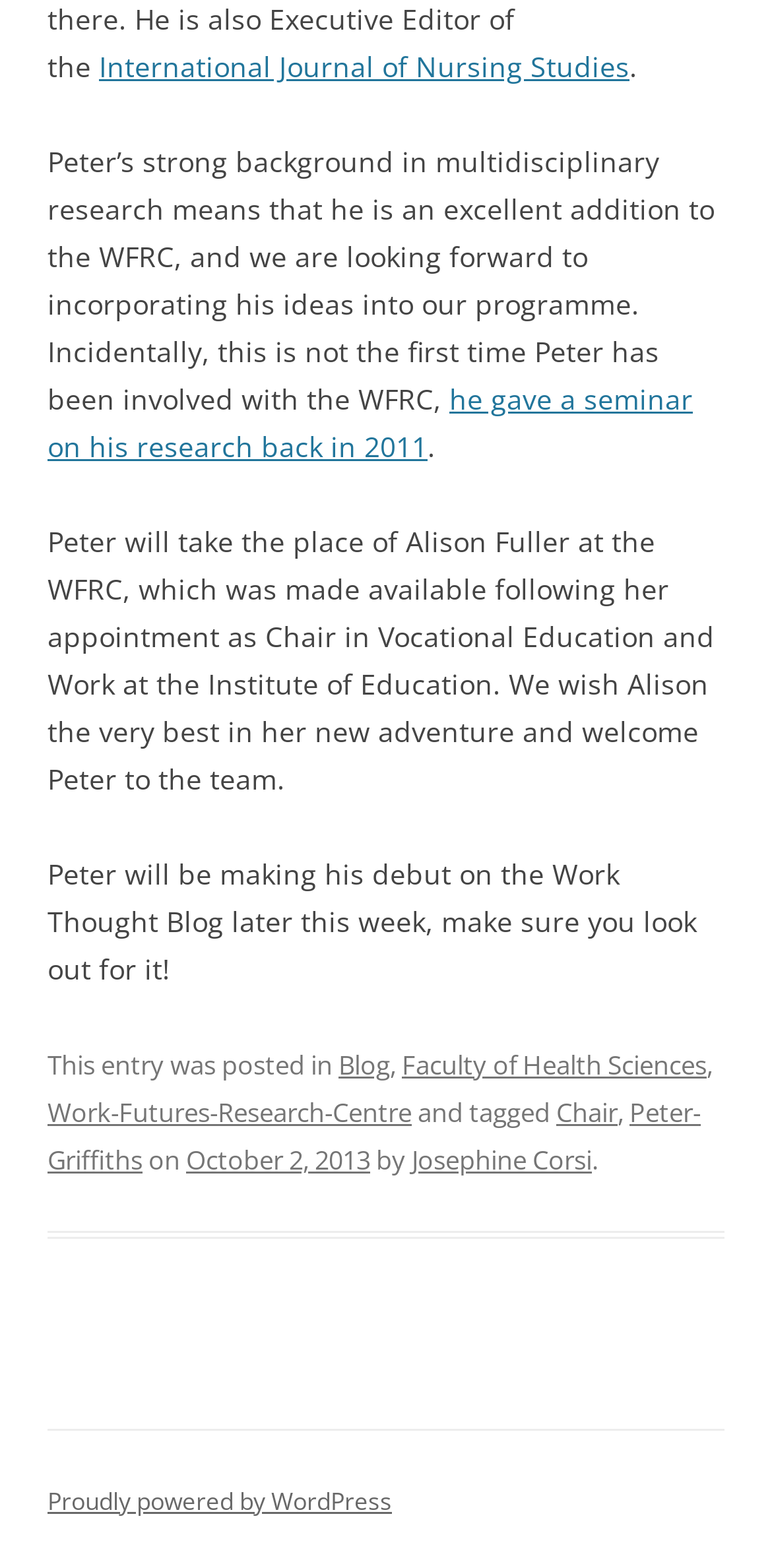Utilize the information from the image to answer the question in detail:
Who is the new addition to the WFRC?

Based on the text, it is mentioned that 'Peter will take the place of Alison Fuller at the WFRC', indicating that Peter is the new addition to the WFRC.